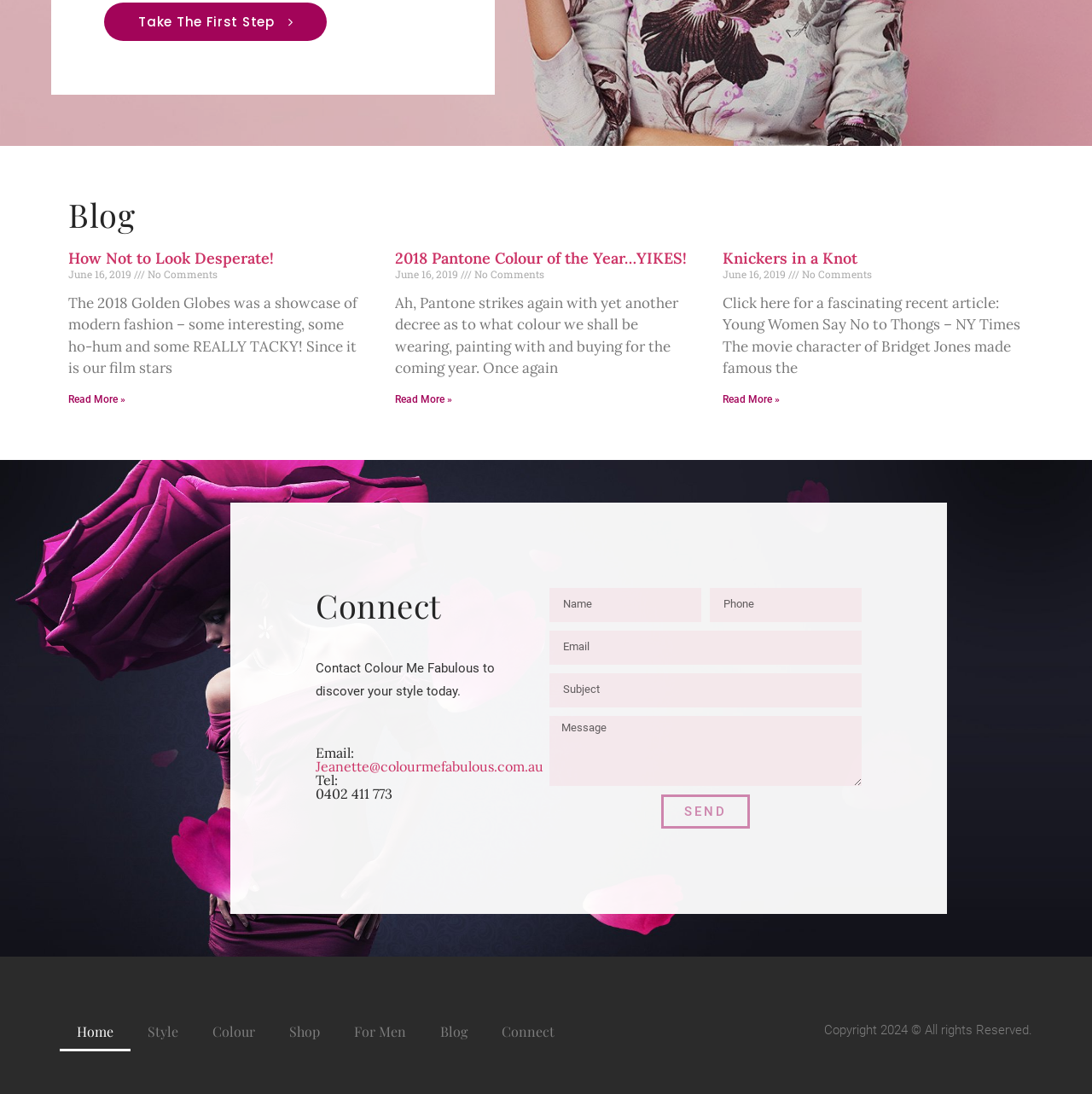What is the date of the latest article? Please answer the question using a single word or phrase based on the image.

June 16, 2019